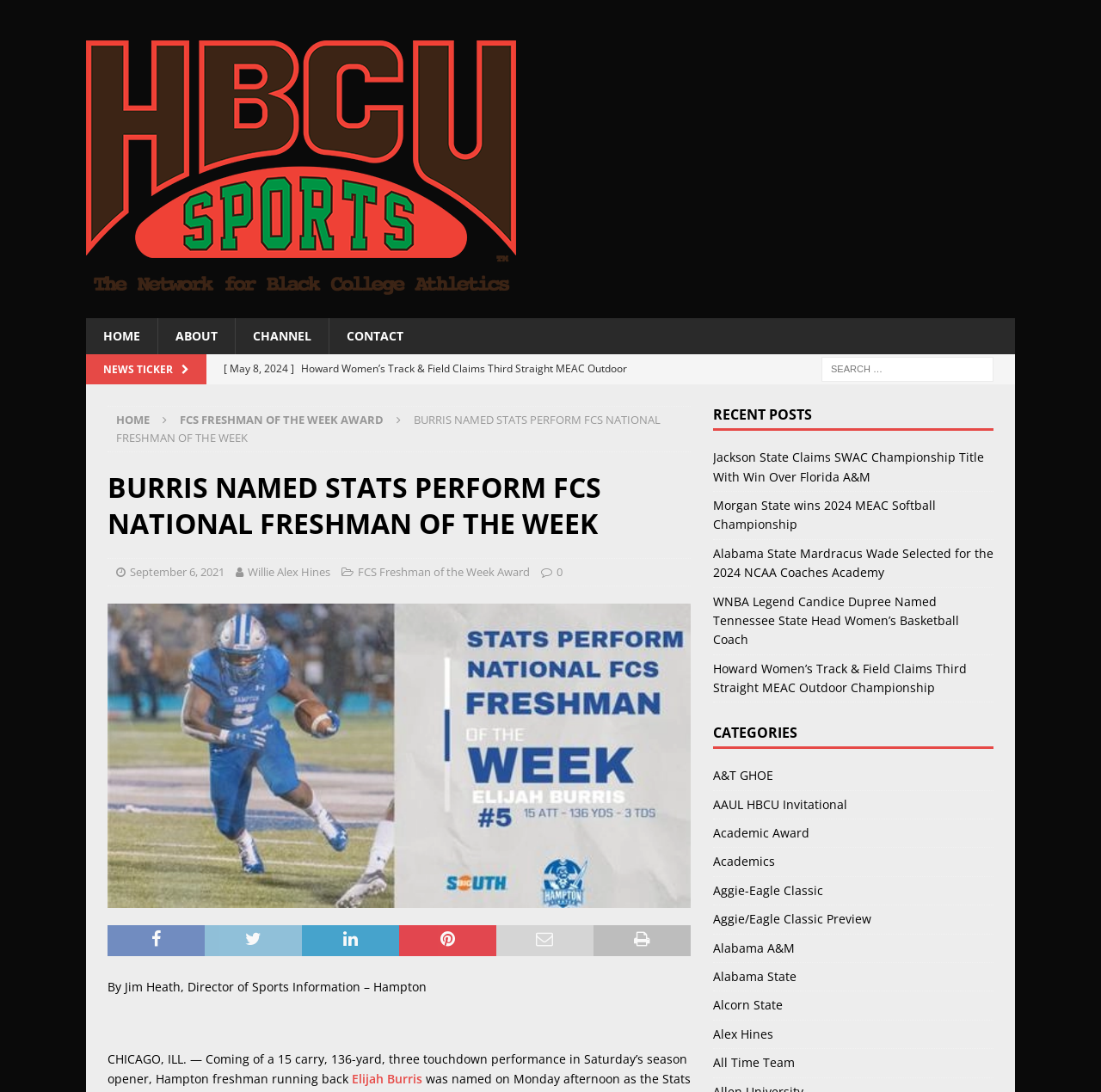Please provide the bounding box coordinates in the format (top-left x, top-left y, bottom-right x, bottom-right y). Remember, all values are floating point numbers between 0 and 1. What is the bounding box coordinate of the region described as: All Time Team

[0.647, 0.961, 0.902, 0.986]